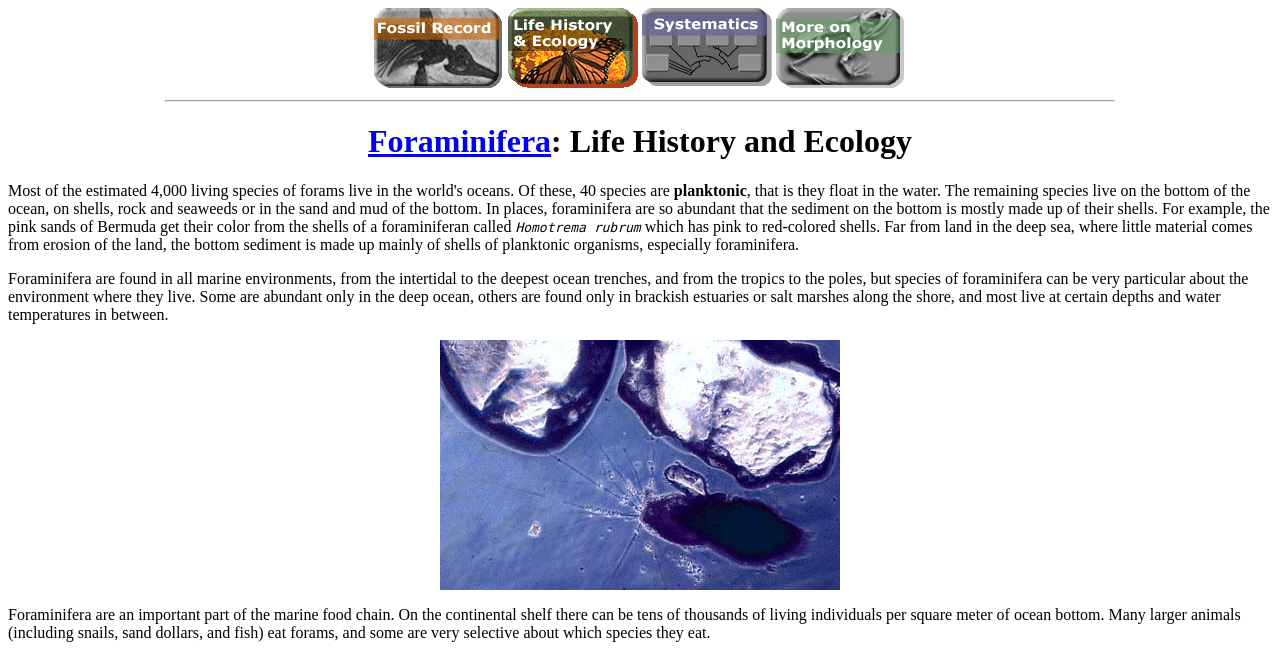Find and extract the text of the primary heading on the webpage.

Foraminifera: Life History and Ecology